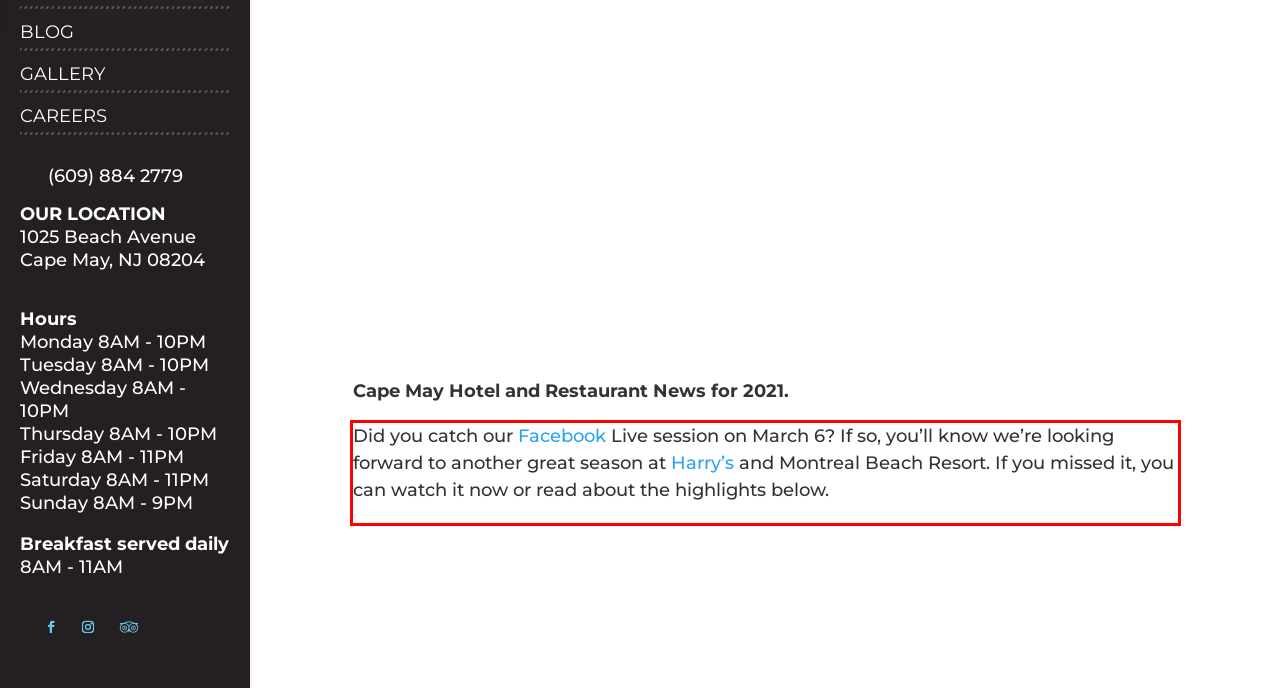Using the provided webpage screenshot, identify and read the text within the red rectangle bounding box.

Did you catch our Facebook Live session on March 6? If so, you’ll know we’re looking forward to another great season at Harry’s and Montreal Beach Resort. If you missed it, you can watch it now or read about the highlights below.